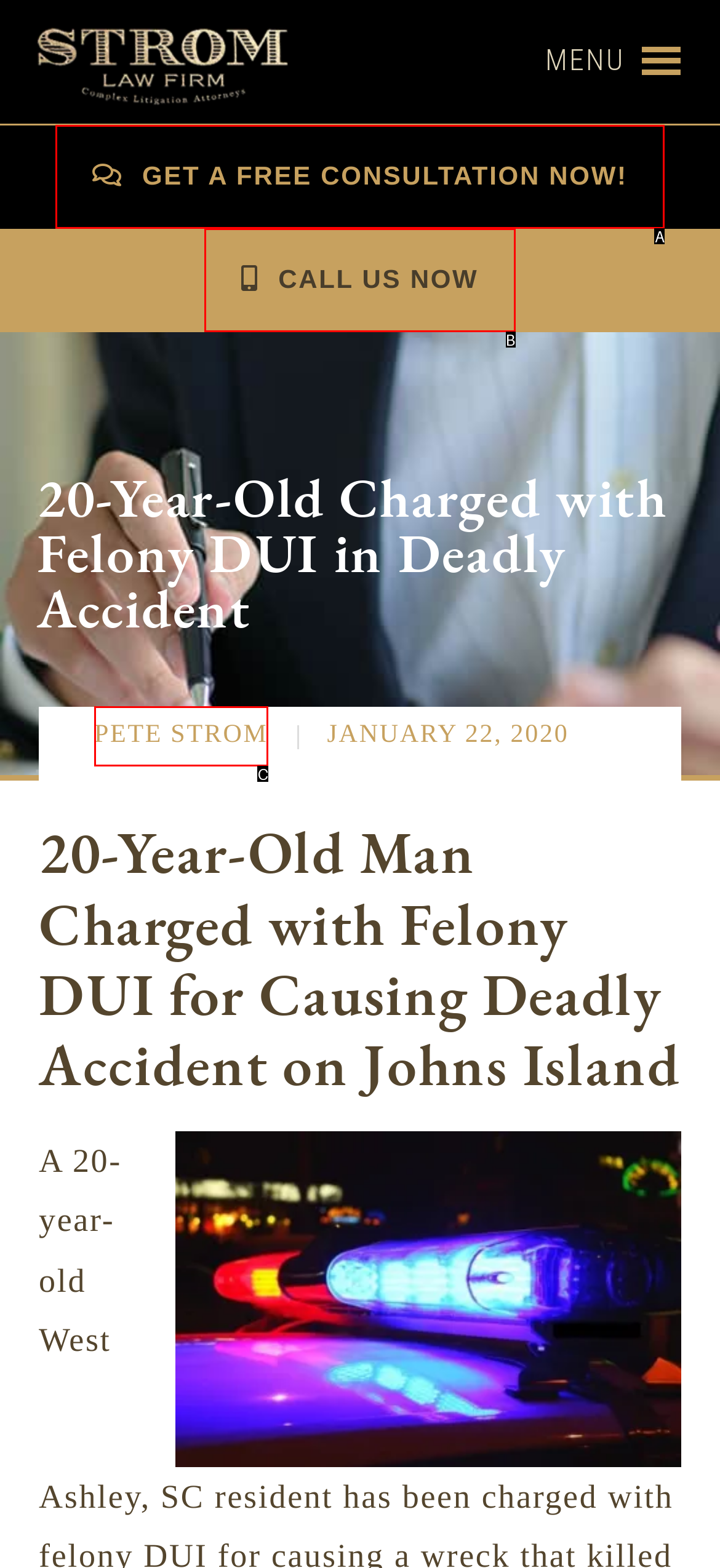Find the HTML element that matches the description provided: Call us now
Answer using the corresponding option letter.

B